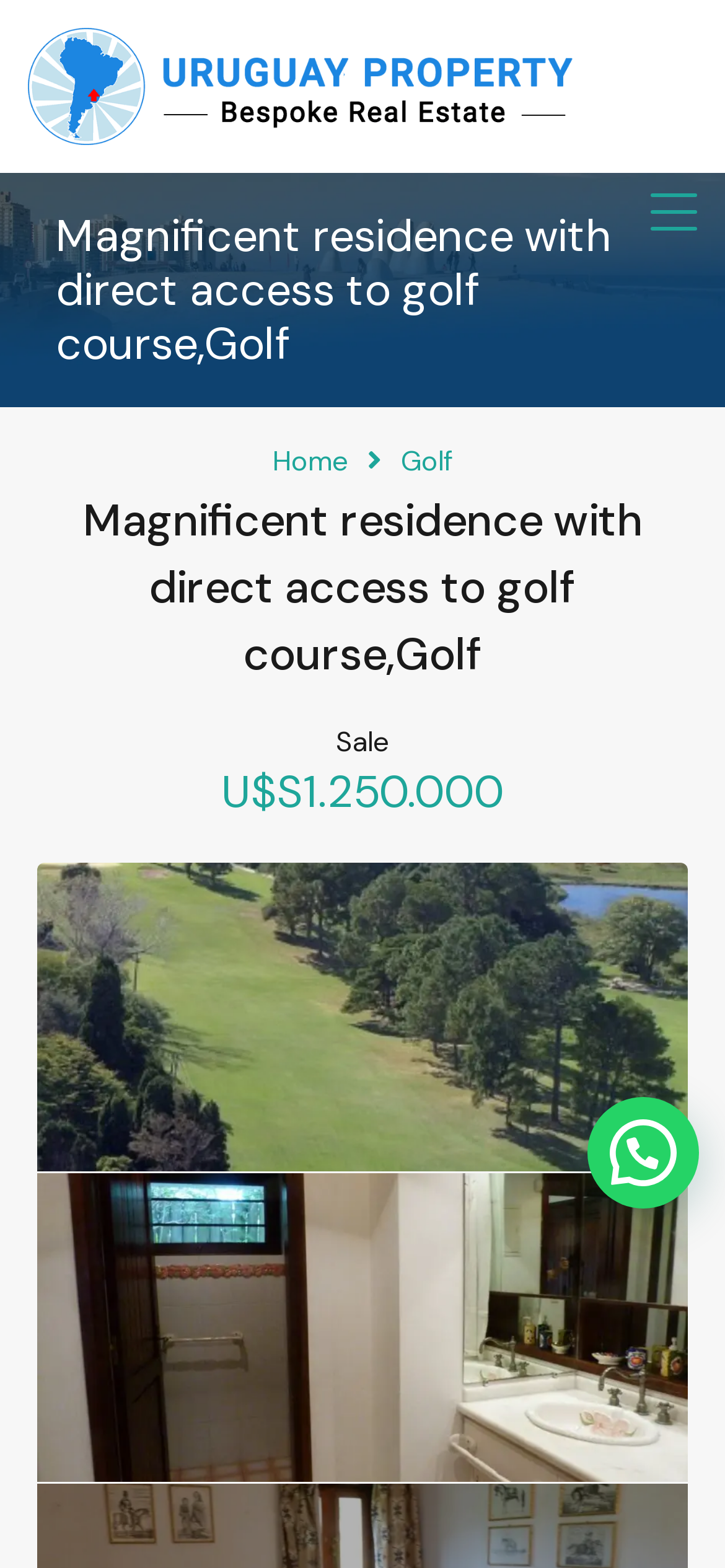Use a single word or phrase to respond to the question:
What is the company behind the property sale?

Uruguay Property Partnership